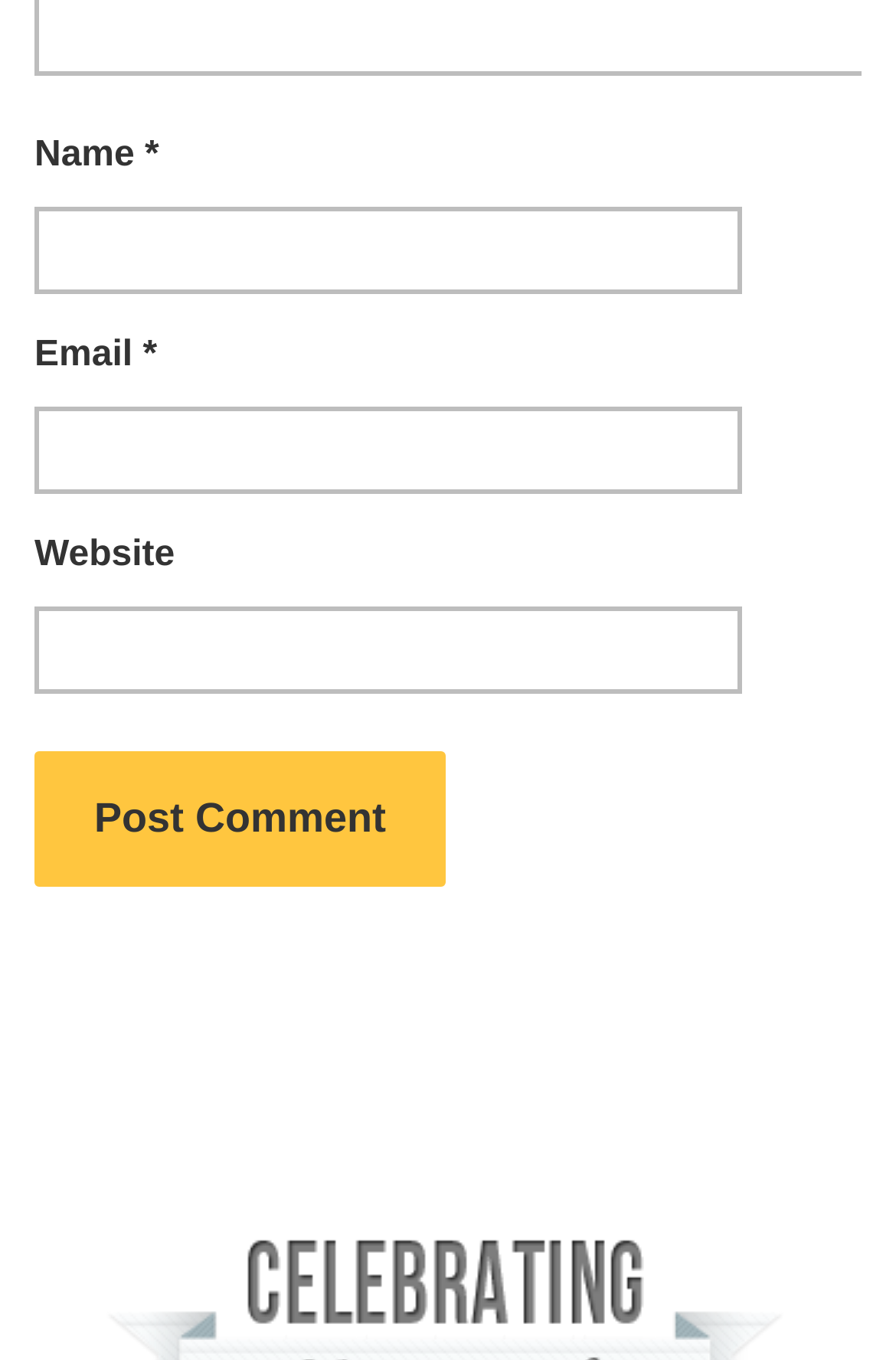Bounding box coordinates should be in the format (top-left x, top-left y, bottom-right x, bottom-right y) and all values should be floating point numbers between 0 and 1. Determine the bounding box coordinate for the UI element described as: parent_node: Website name="url"

[0.038, 0.446, 0.828, 0.511]